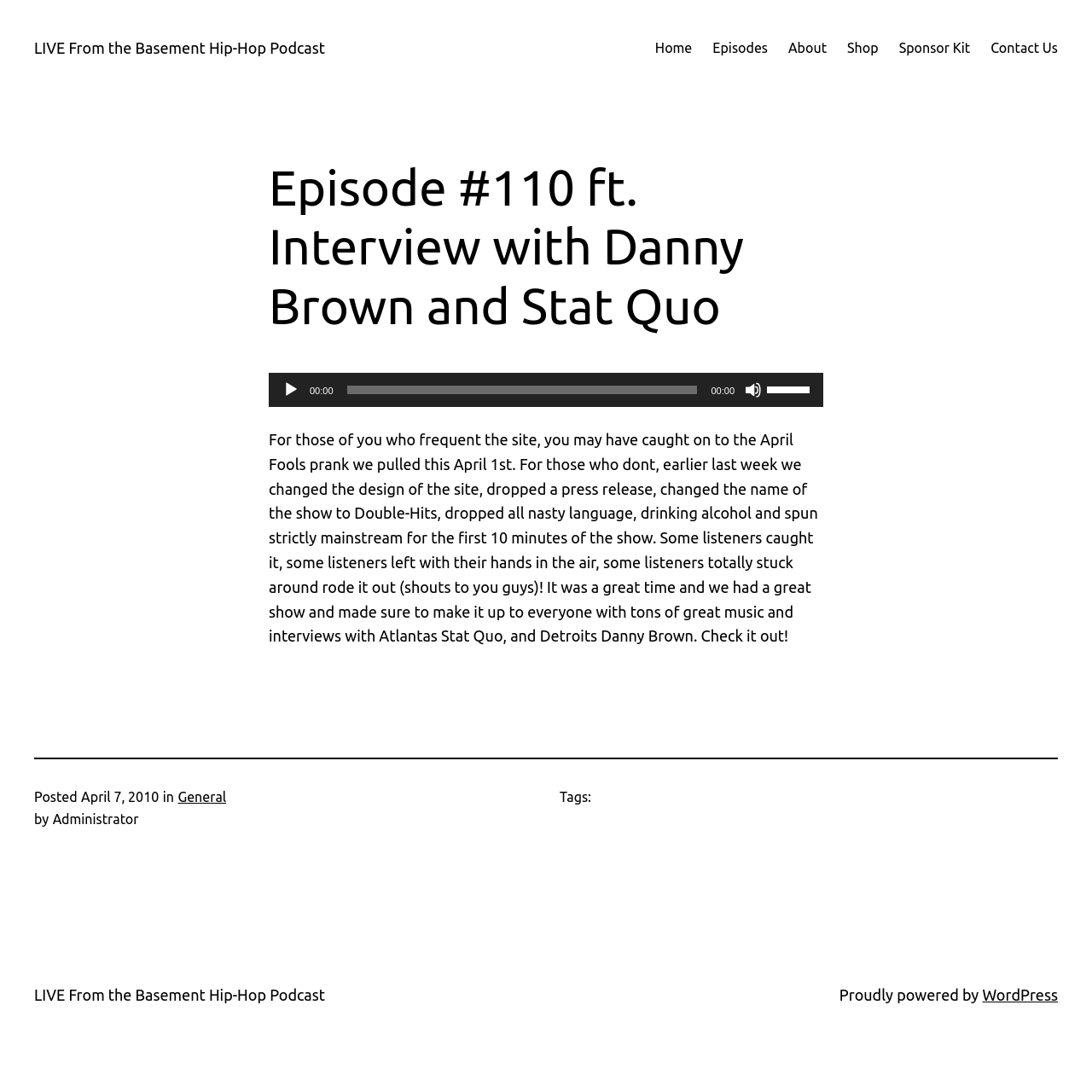What is the name of the content management system used by the website?
Based on the screenshot, answer the question with a single word or phrase.

WordPress